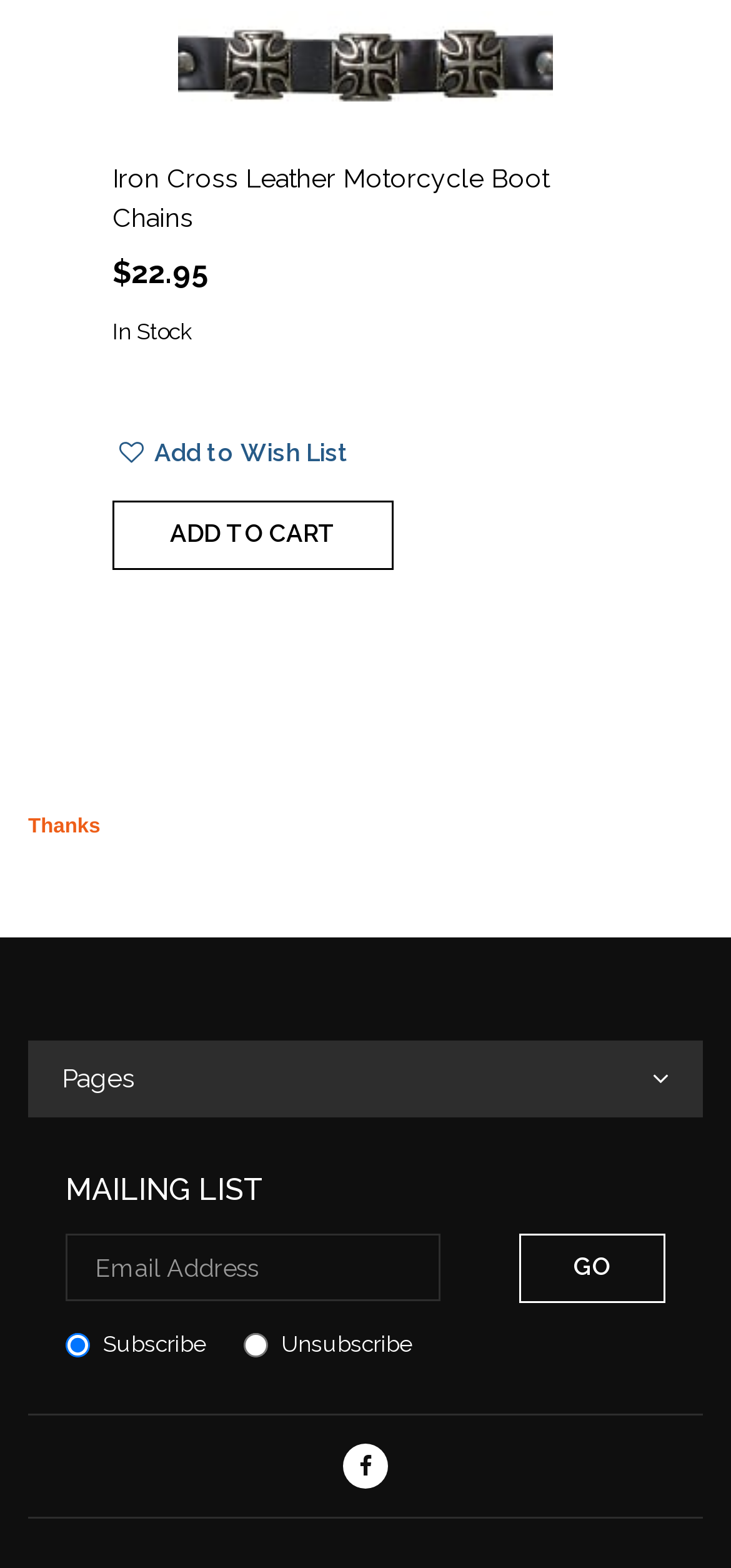Using the details from the image, please elaborate on the following question: What is the purpose of the textbox at the bottom of the page?

The textbox at the bottom of the page is required and has a placeholder text 'email address', which suggests that it is used to enter an email address, likely for subscribing to a mailing list.